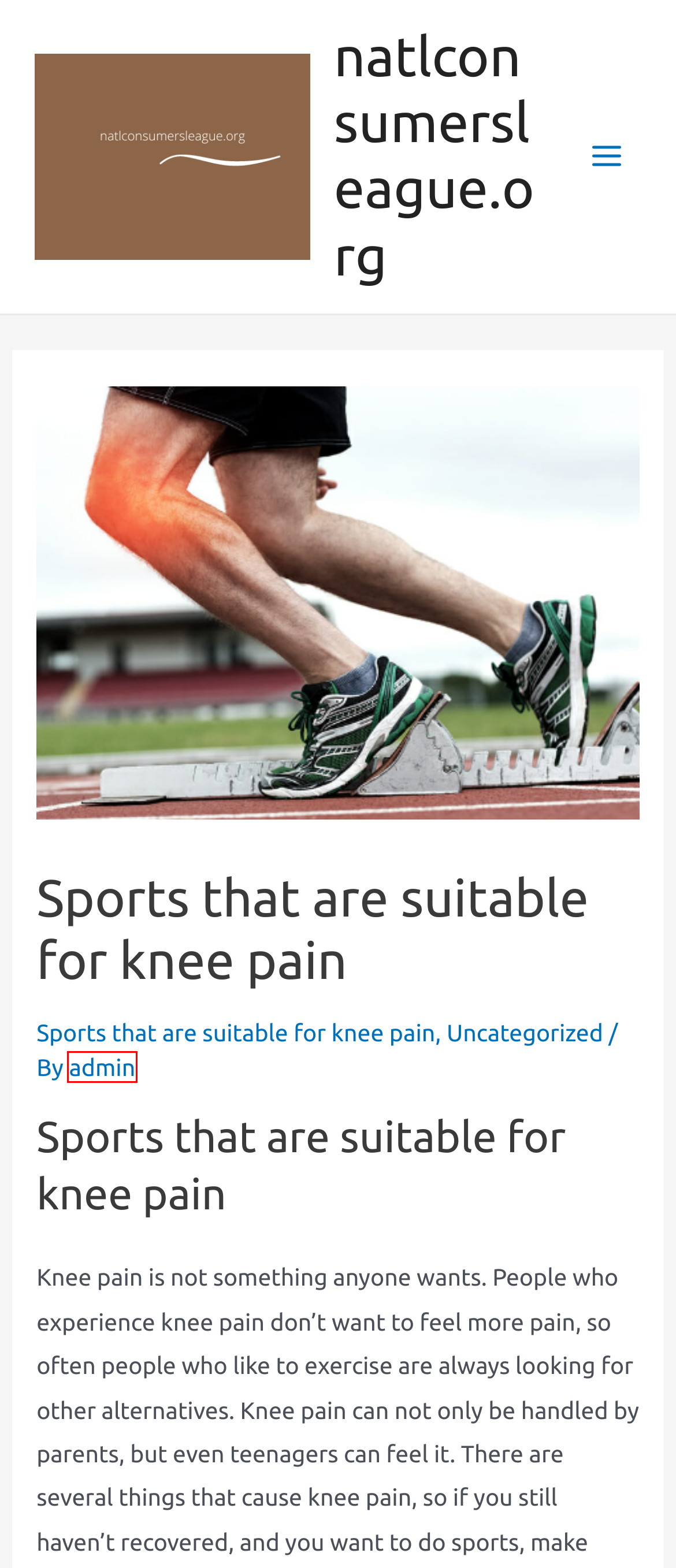Inspect the provided webpage screenshot, concentrating on the element within the red bounding box. Select the description that best represents the new webpage after you click the highlighted element. Here are the candidates:
A. natlconsumersleague.org - natlconsumersleague site information sports
B. February 2024 - natlconsumersleague.org
C. Exercise for a Distended Stomach Archives - natlconsumersleague.org
D. February 2023 - natlconsumersleague.org
E. December 2022 - natlconsumersleague.org
F. admin, Author at natlconsumersleague.org
G. Uncategorized Archives - natlconsumersleague.org
H. Sports that are suitable for knee pain Archives - natlconsumersleague.org

F